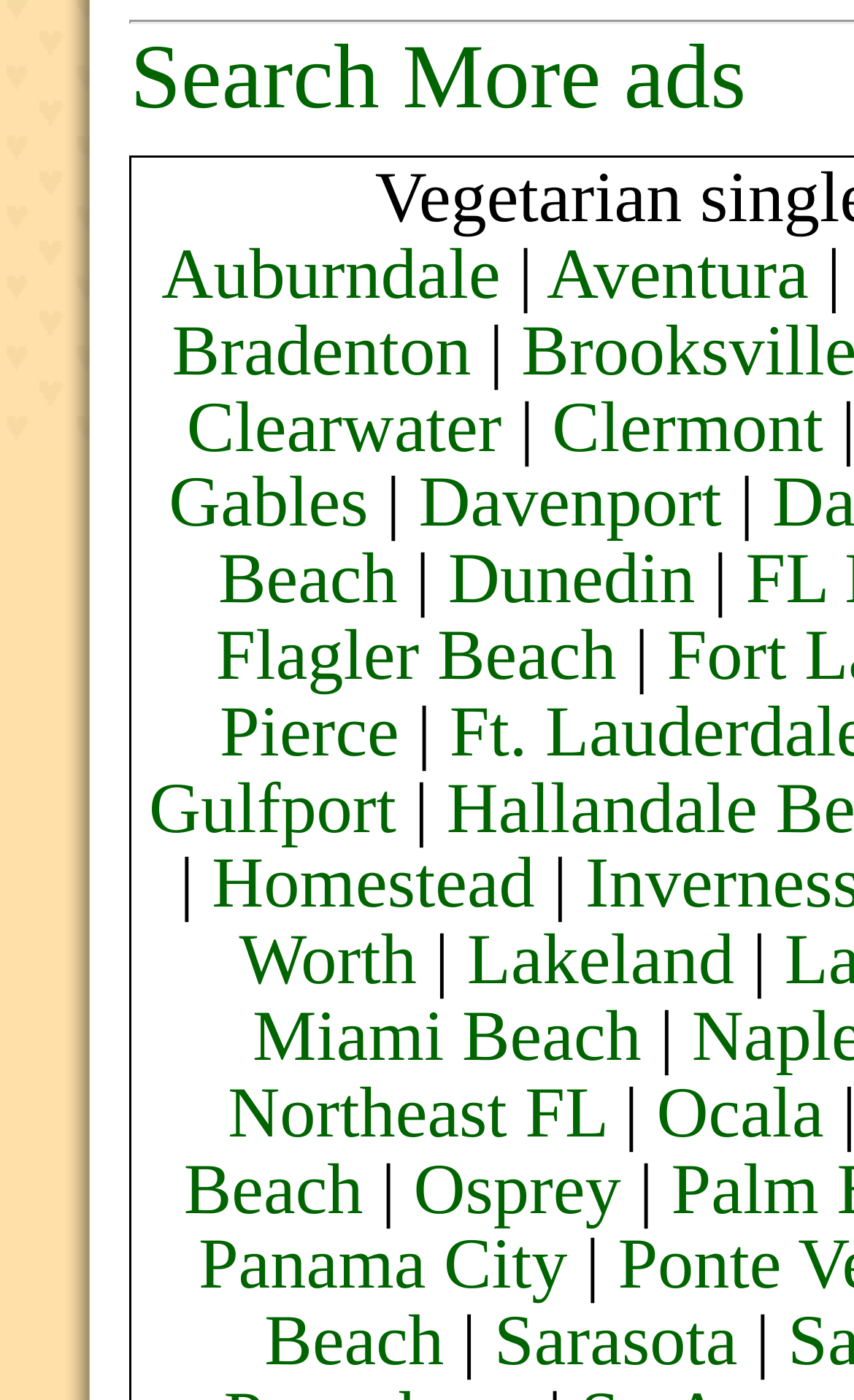Identify the bounding box coordinates of the section that should be clicked to achieve the task described: "Explore ads in Miami Beach".

[0.296, 0.713, 0.751, 0.77]